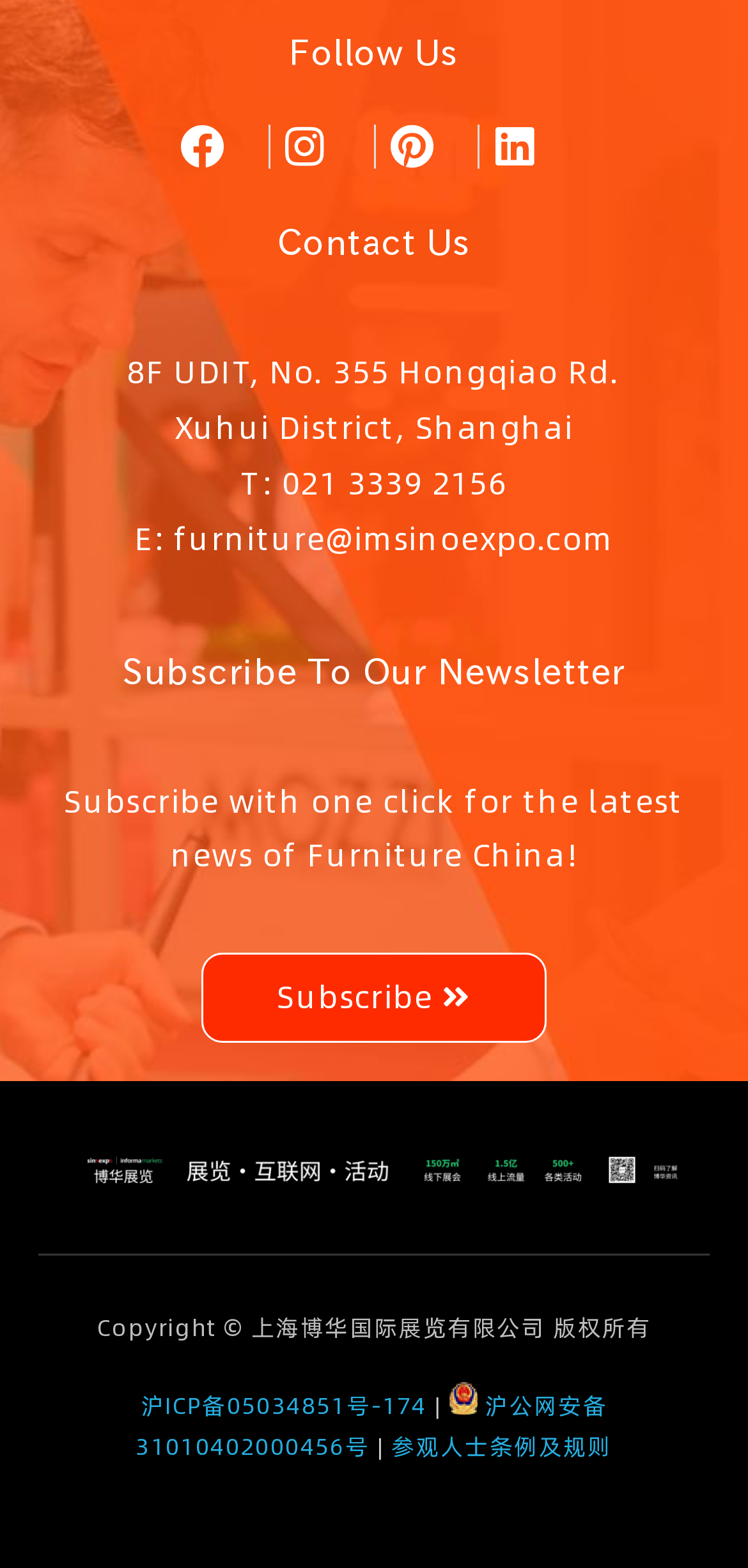Please use the details from the image to answer the following question comprehensively:
How can I subscribe to the newsletter?

I found the subscription option by looking at the heading 'Subscribe To Our Newsletter' and the static text element 'Subscribe with one click for the latest news of Furniture China!'. Below this text, there is a link element 'Subscribe', which suggests that clicking on this link will allow me to subscribe to the newsletter.